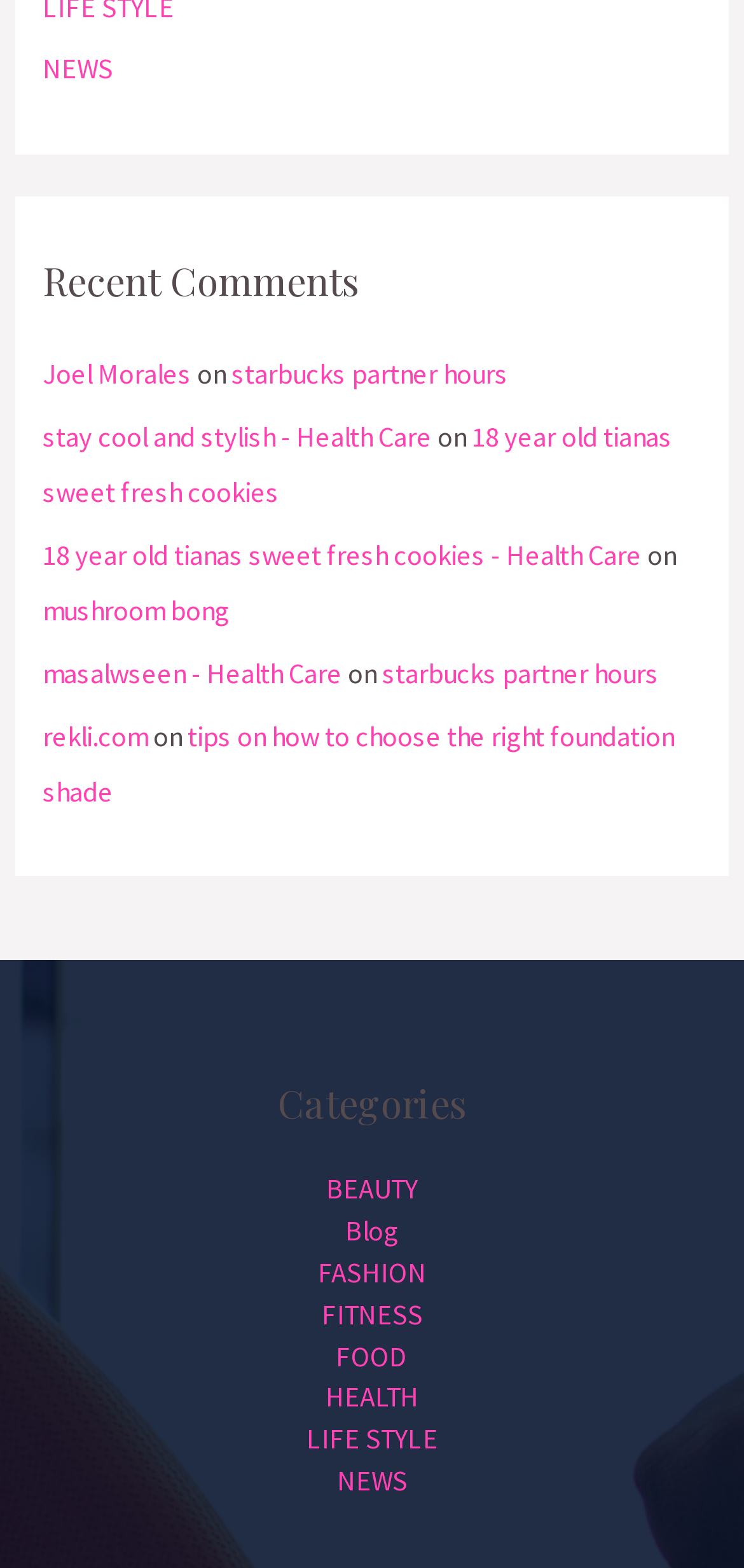How many comments are listed in the 'Recent Comments' section?
Please respond to the question thoroughly and include all relevant details.

I looked at the navigation section 'Recent Comments' and counted 9 links, each representing a comment, so there are 9 comments listed in the 'Recent Comments' section.